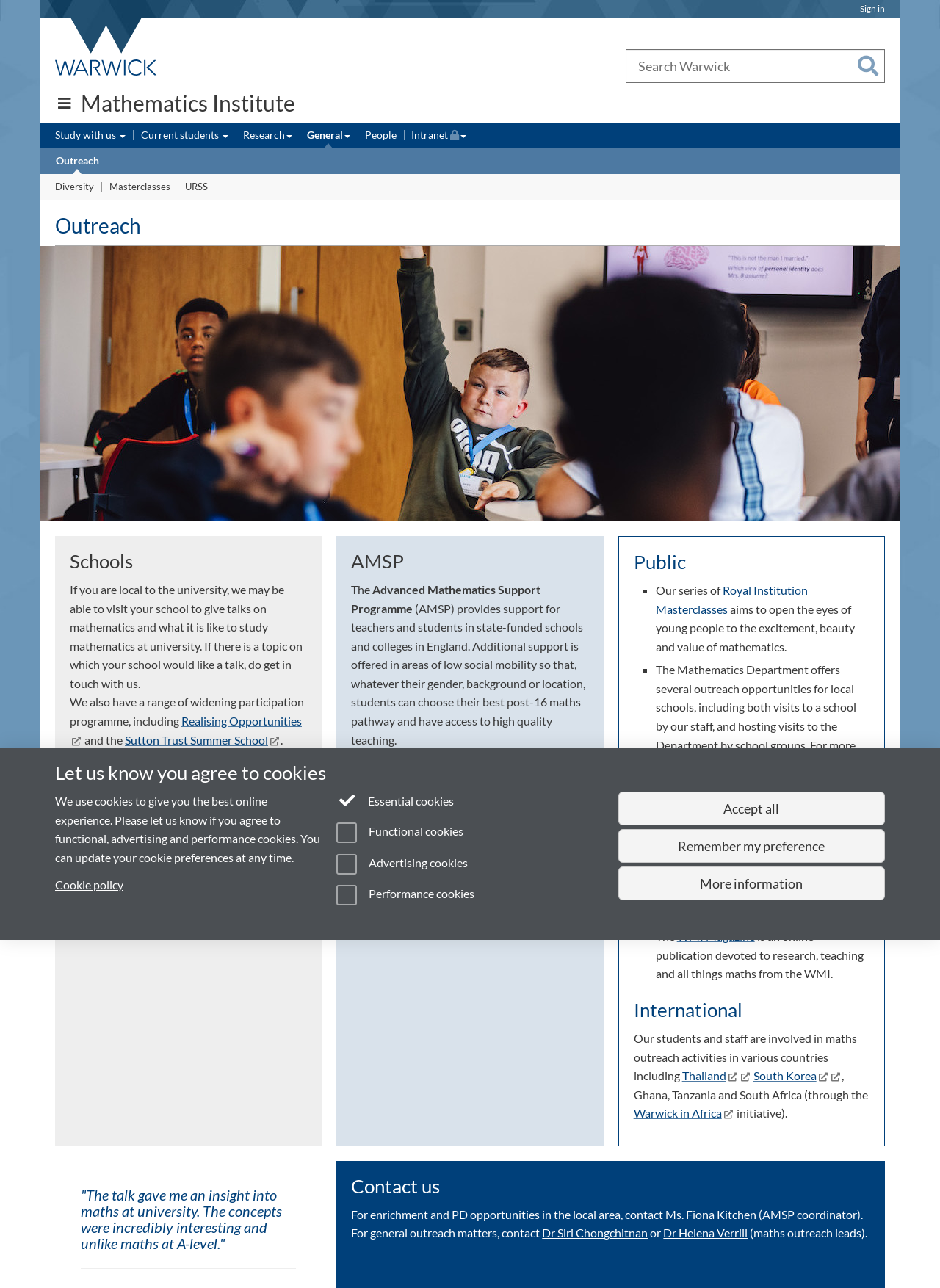What is the name of the institute?
Kindly give a detailed and elaborate answer to the question.

The name of the institute can be found in the heading element 'Mathematics Institute' which is located at the top of the webpage, indicating that the webpage is related to the Mathematics Institute.